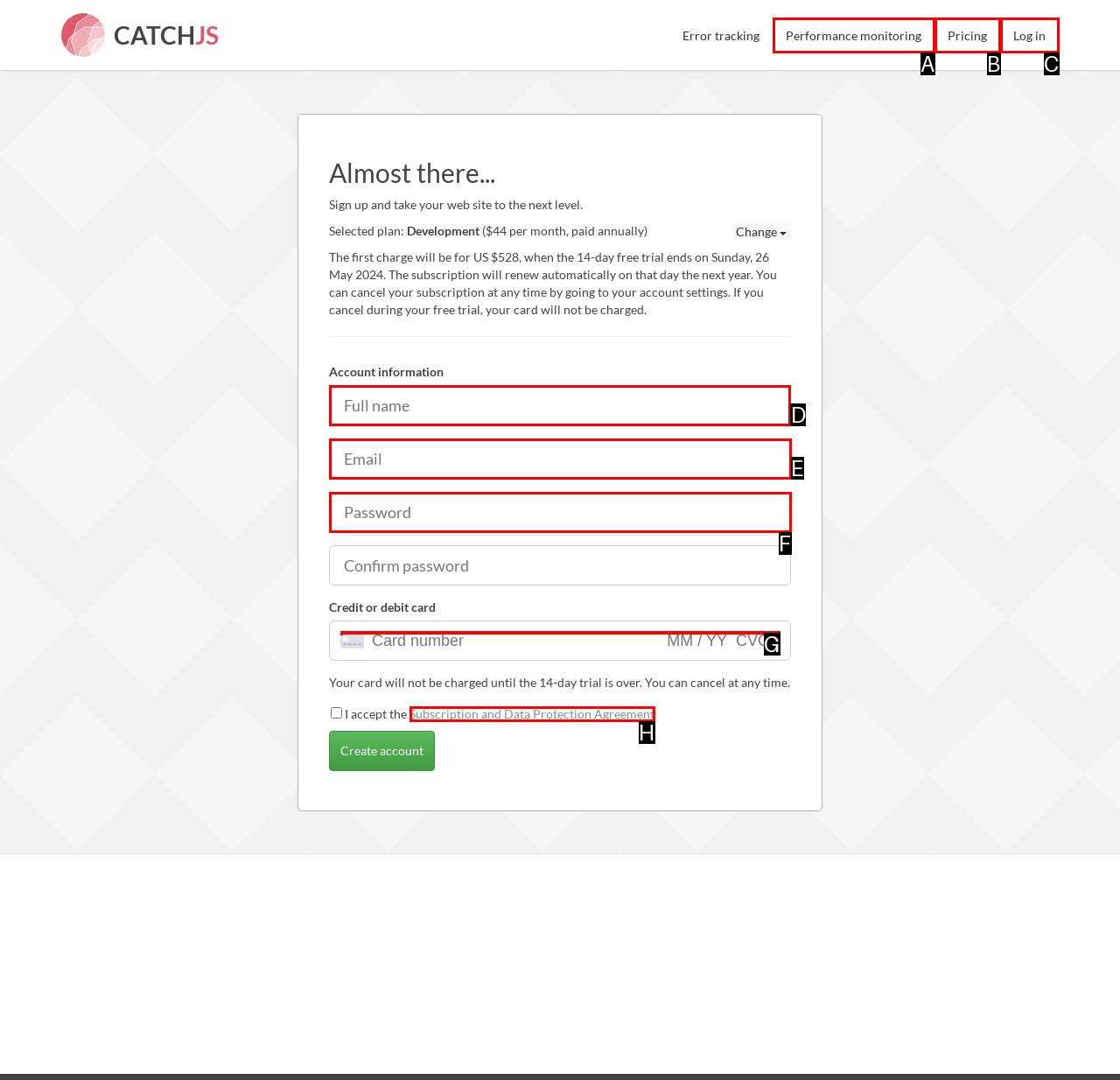Determine which letter corresponds to the UI element to click for this task: Enter full name
Respond with the letter from the available options.

D